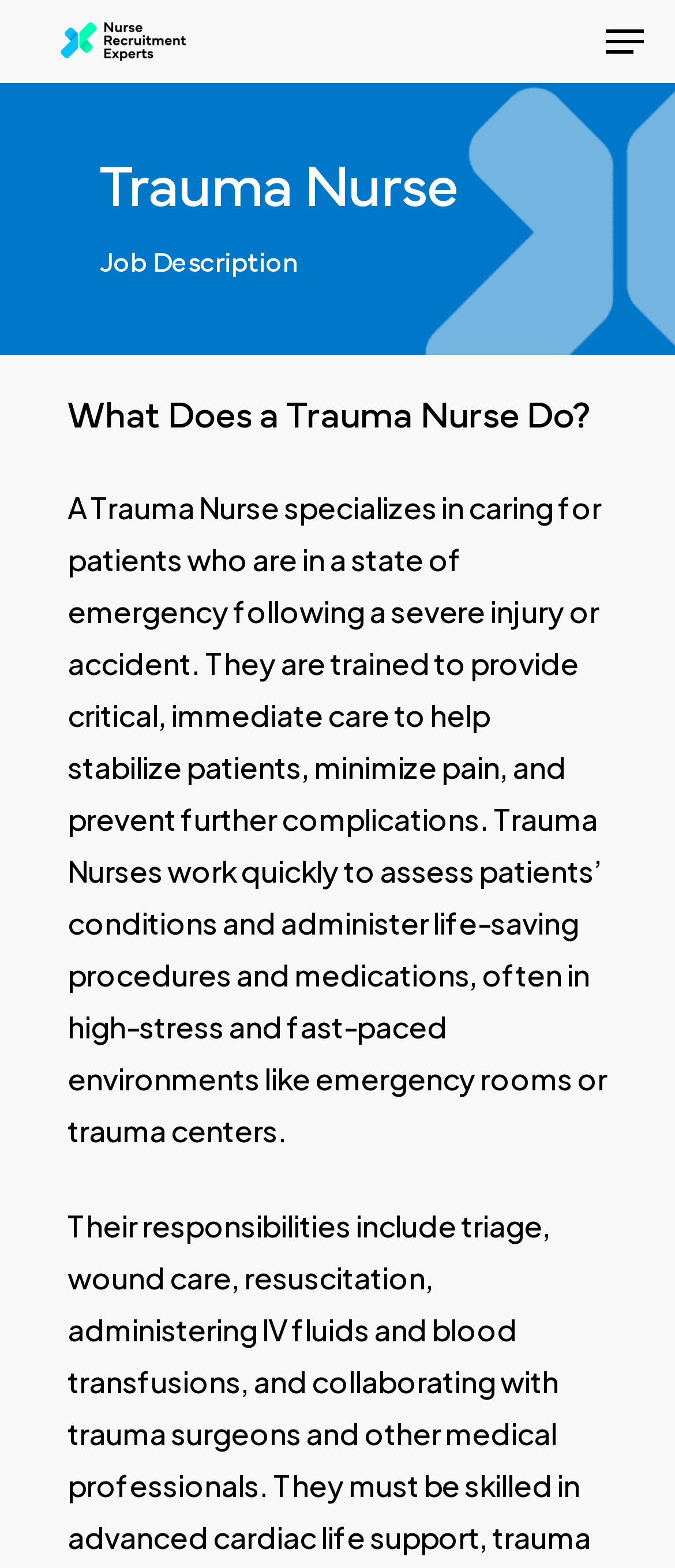Please analyze the image and give a detailed answer to the question:
What kind of care do Trauma Nurses provide?

The webpage explicitly states that Trauma Nurses are trained to provide critical, immediate care to help stabilize patients, minimize pain, and prevent further complications. This indicates that the care they provide is critical and immediate.